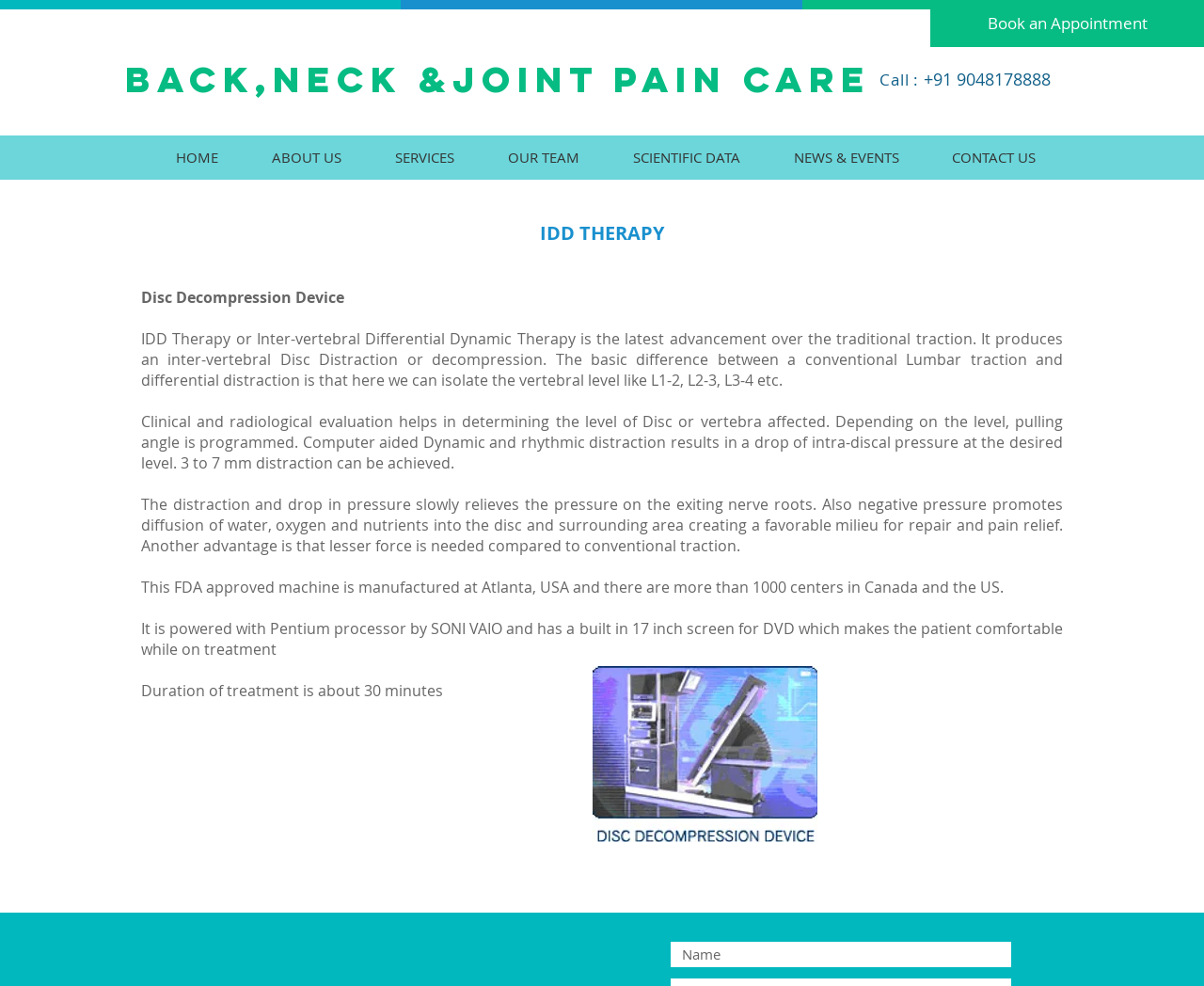Extract the top-level heading from the webpage and provide its text.

back,neck &joint pain care 